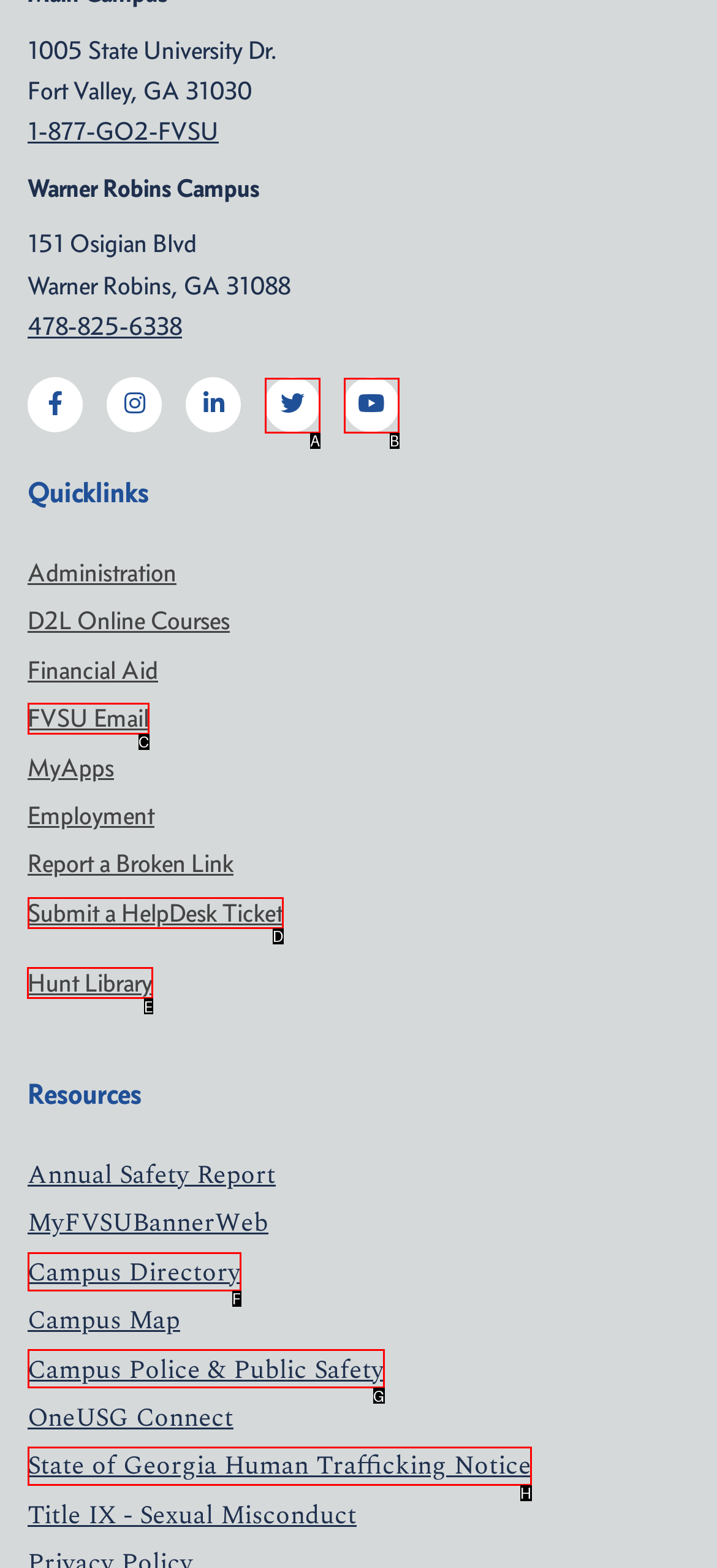Choose the HTML element that needs to be clicked for the given task: go to Hunt Library Respond by giving the letter of the chosen option.

E